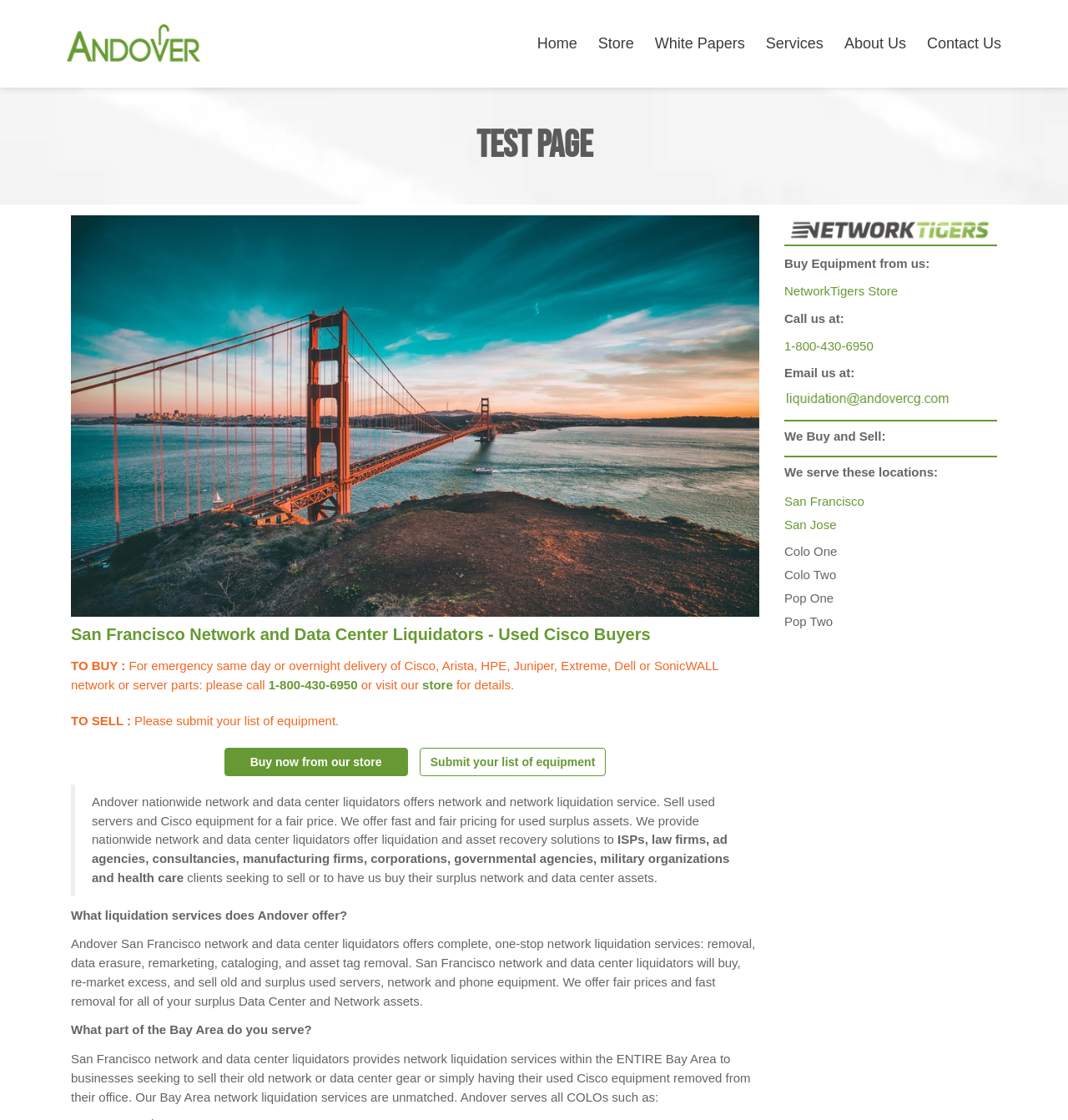Please reply with a single word or brief phrase to the question: 
What is the purpose of Andover's services?

To sell or buy surplus network assets